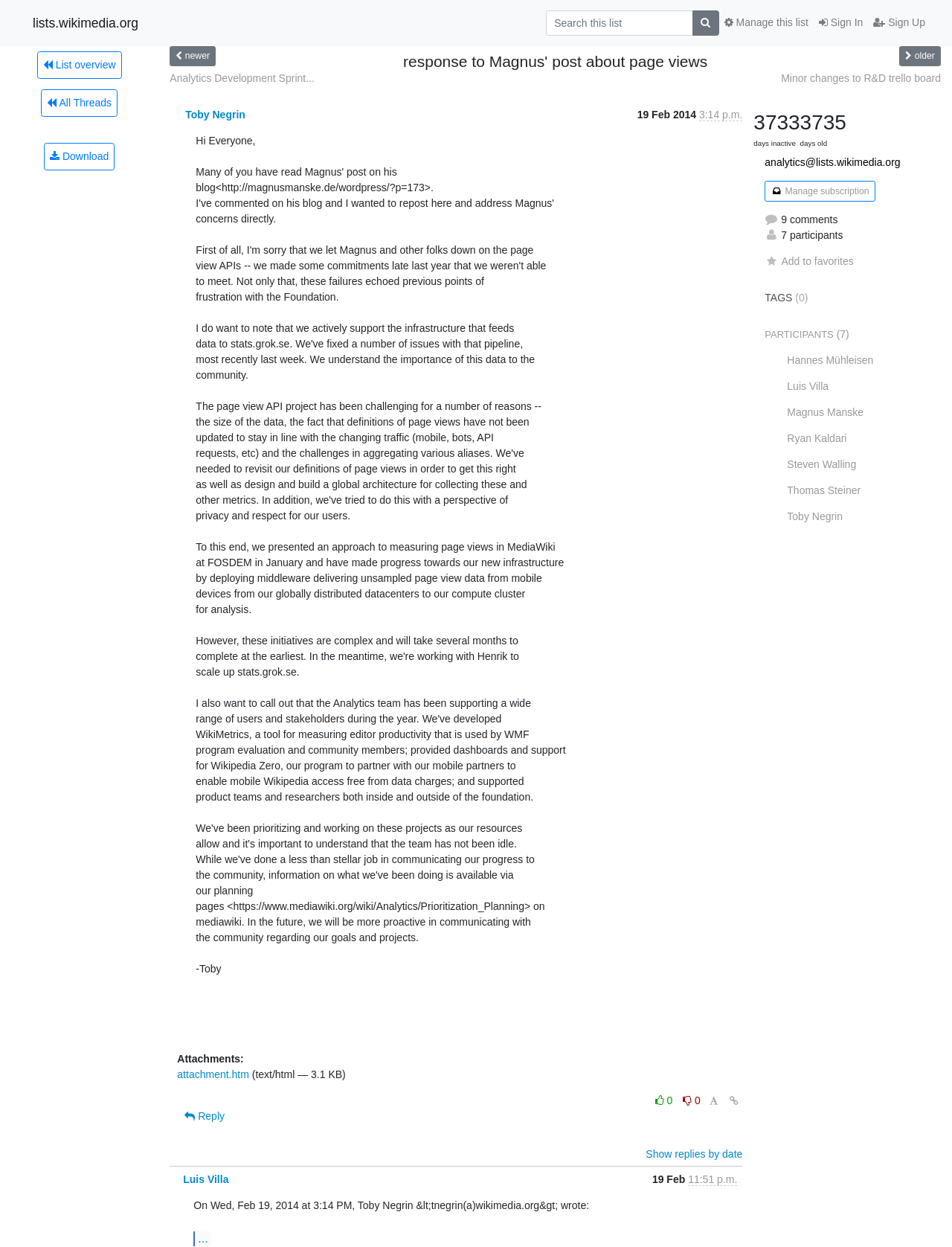Please determine the bounding box coordinates for the element that should be clicked to follow these instructions: "Download".

[0.046, 0.114, 0.12, 0.136]